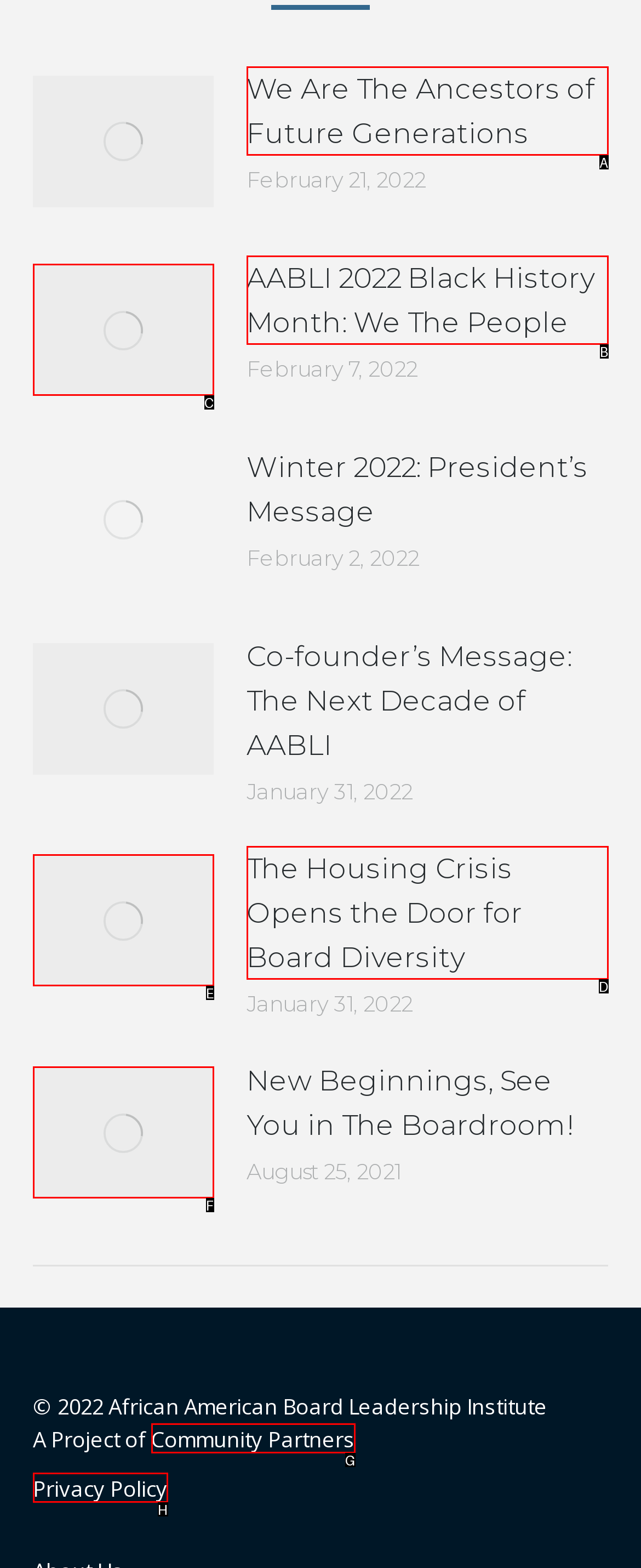Select the appropriate option that fits: aria-label="Post image"
Reply with the letter of the correct choice.

C